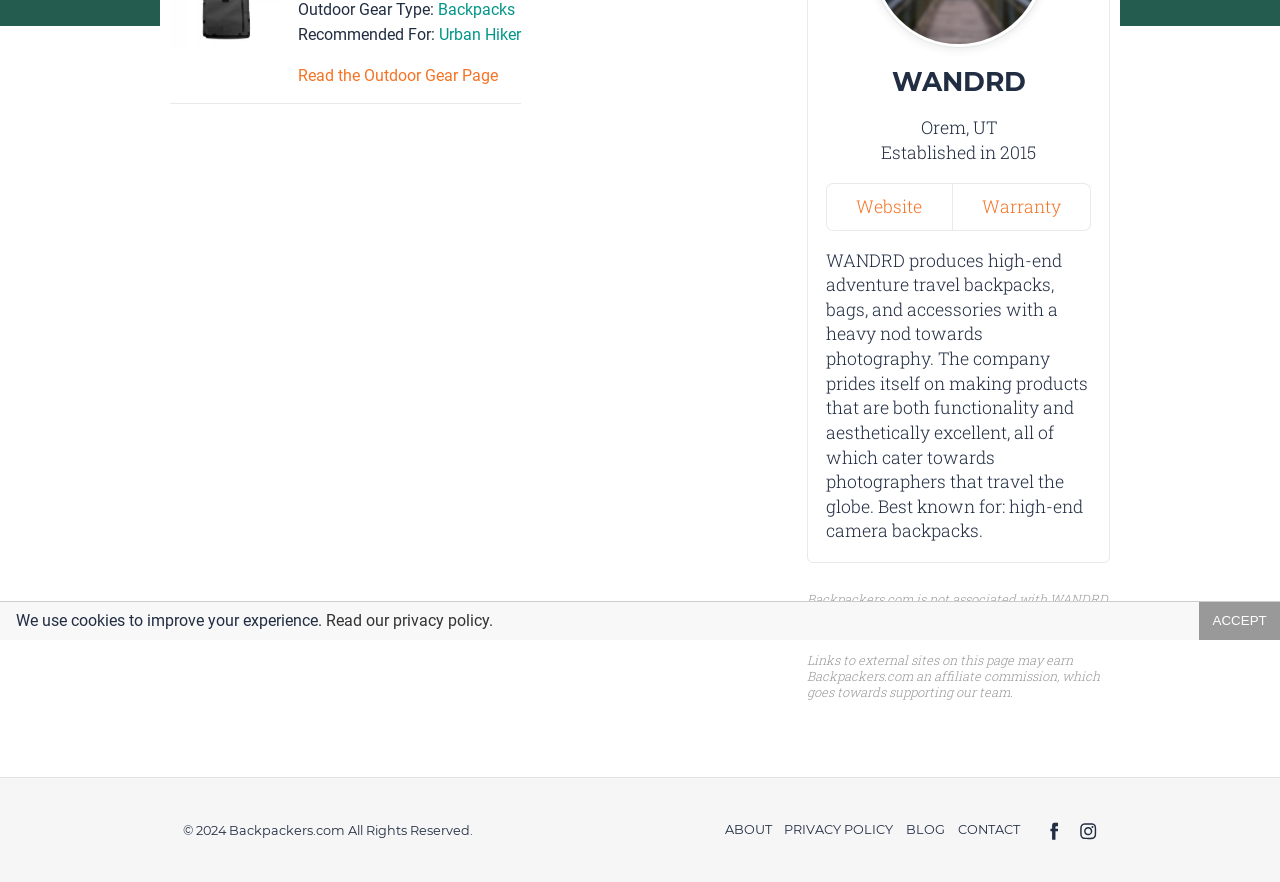Given the element description: "Read the Outdoor Gear Page", predict the bounding box coordinates of this UI element. The coordinates must be four float numbers between 0 and 1, given as [left, top, right, bottom].

[0.232, 0.075, 0.389, 0.098]